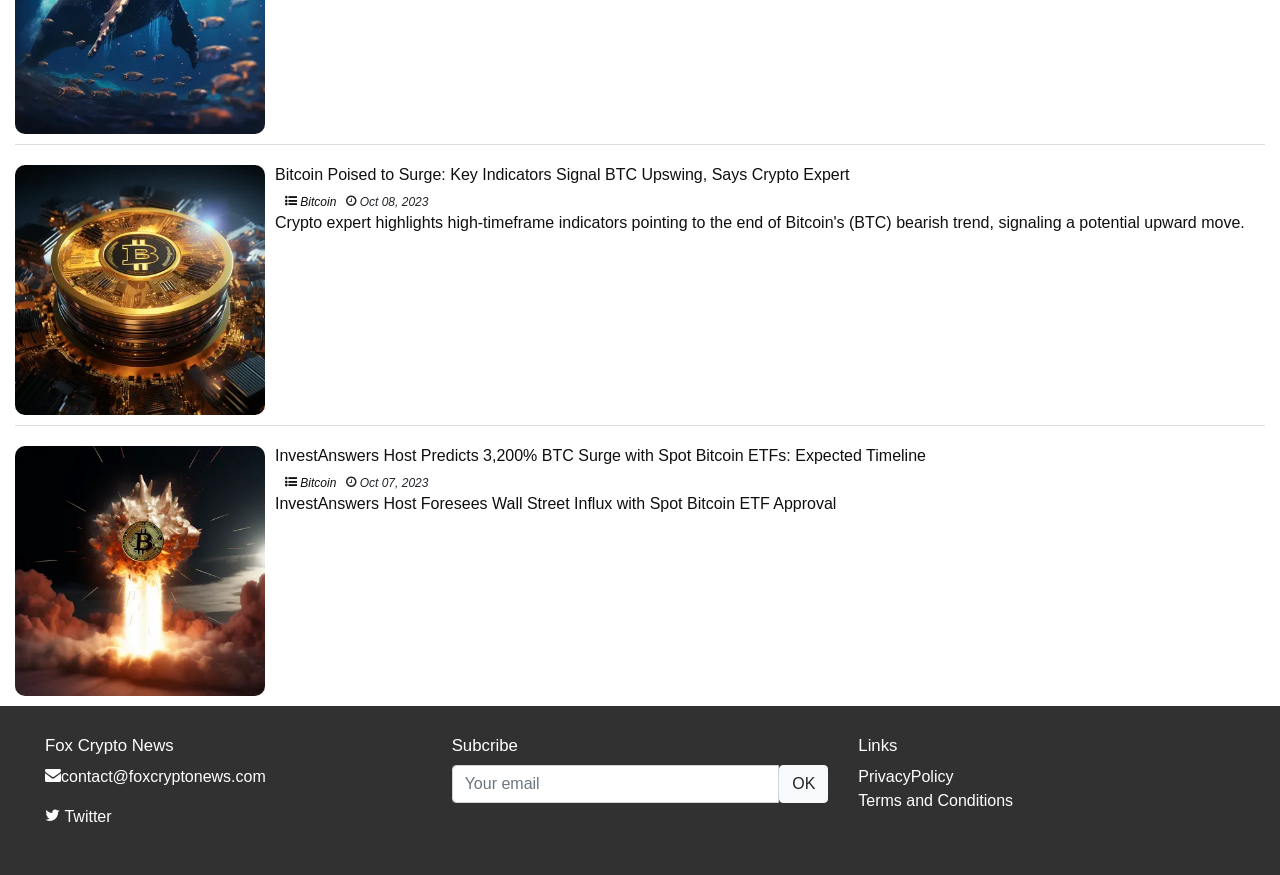Review the image closely and give a comprehensive answer to the question: What social media platform is linked?

The webpage has a link to Twitter, indicated by the Twitter icon, allowing users to access the website's Twitter profile.